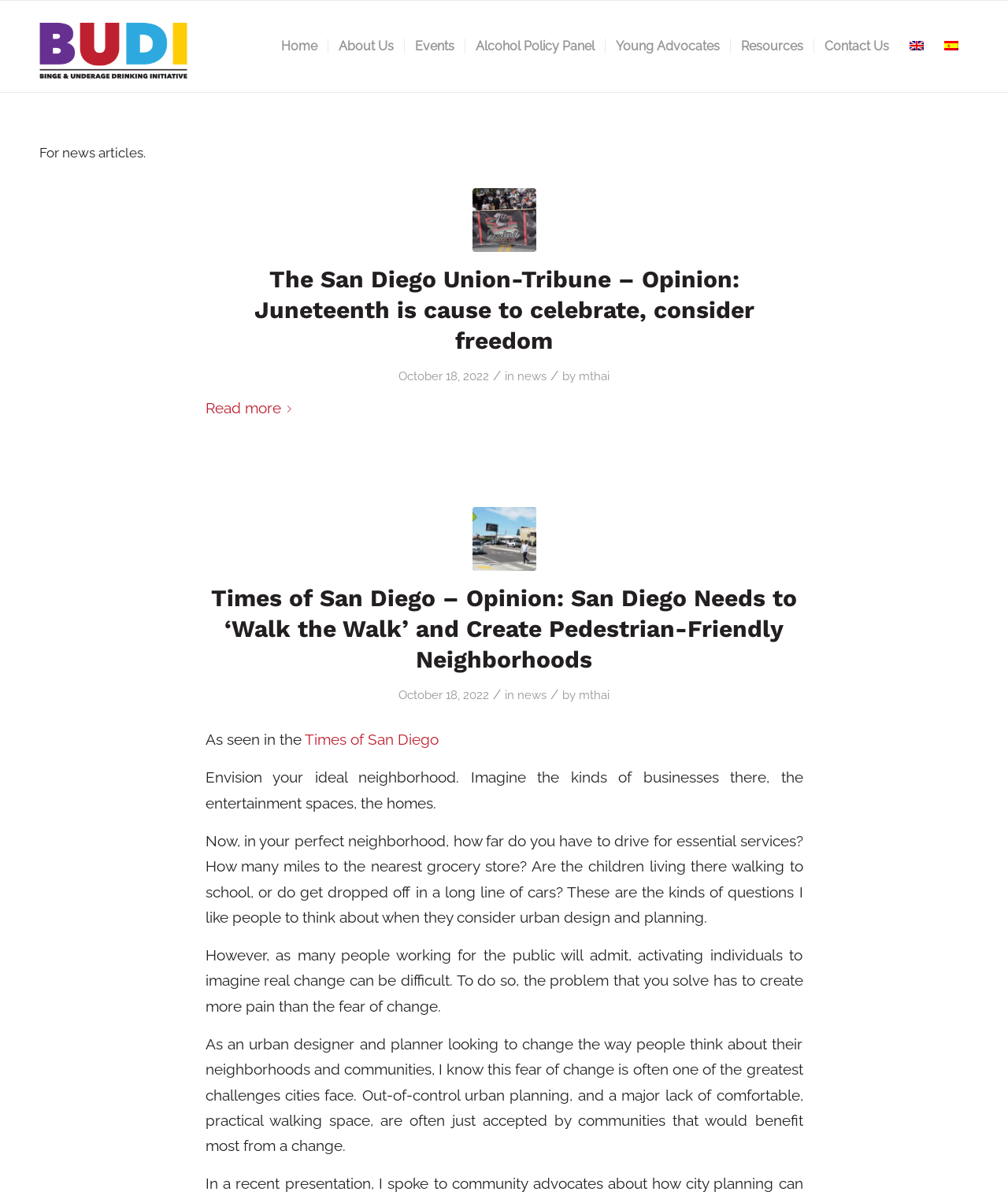Highlight the bounding box coordinates of the region I should click on to meet the following instruction: "Switch to Español".

[0.927, 0.001, 0.961, 0.077]